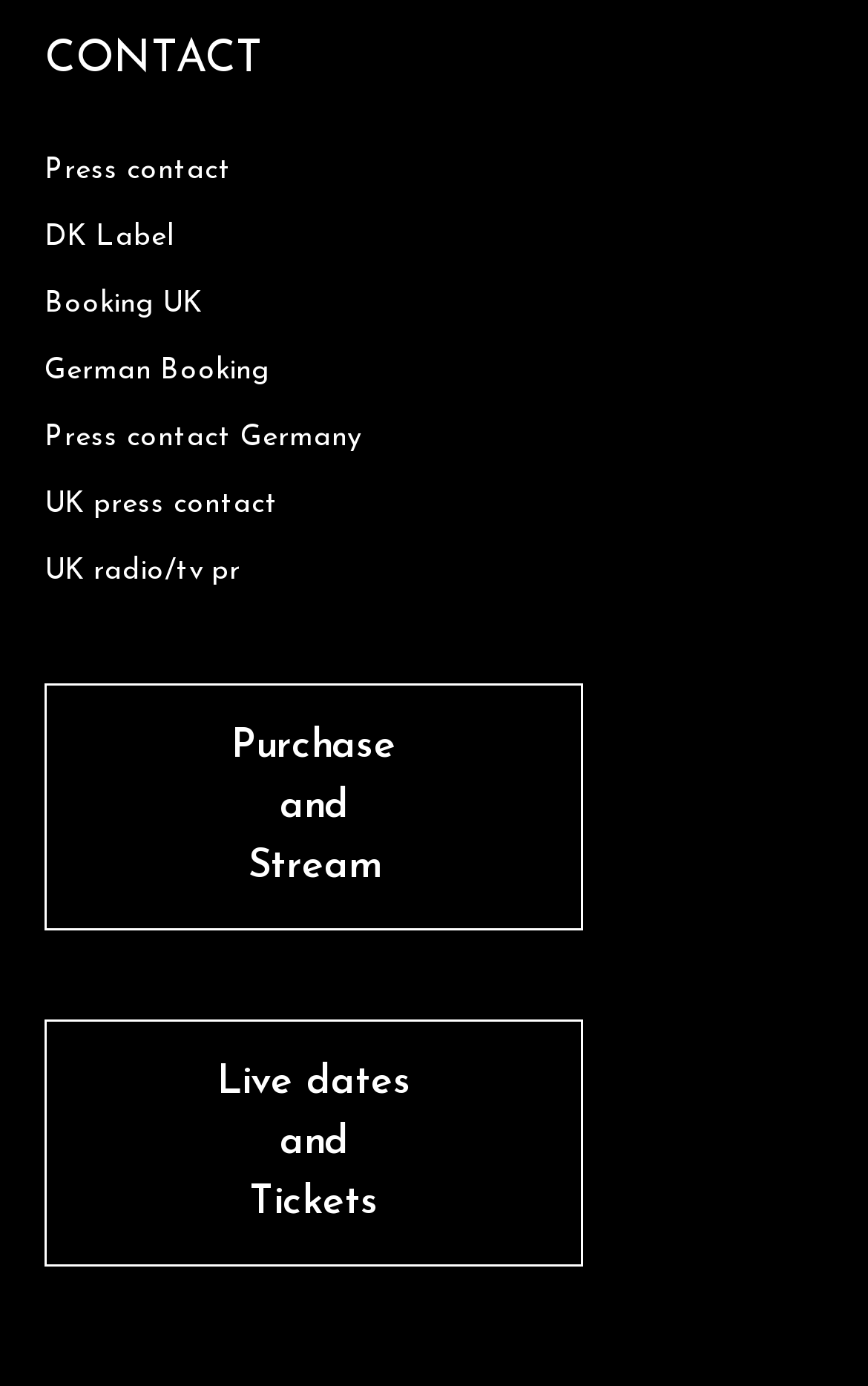Please specify the bounding box coordinates of the clickable region necessary for completing the following instruction: "Check live dates and tickets". The coordinates must consist of four float numbers between 0 and 1, i.e., [left, top, right, bottom].

[0.051, 0.735, 0.672, 0.913]